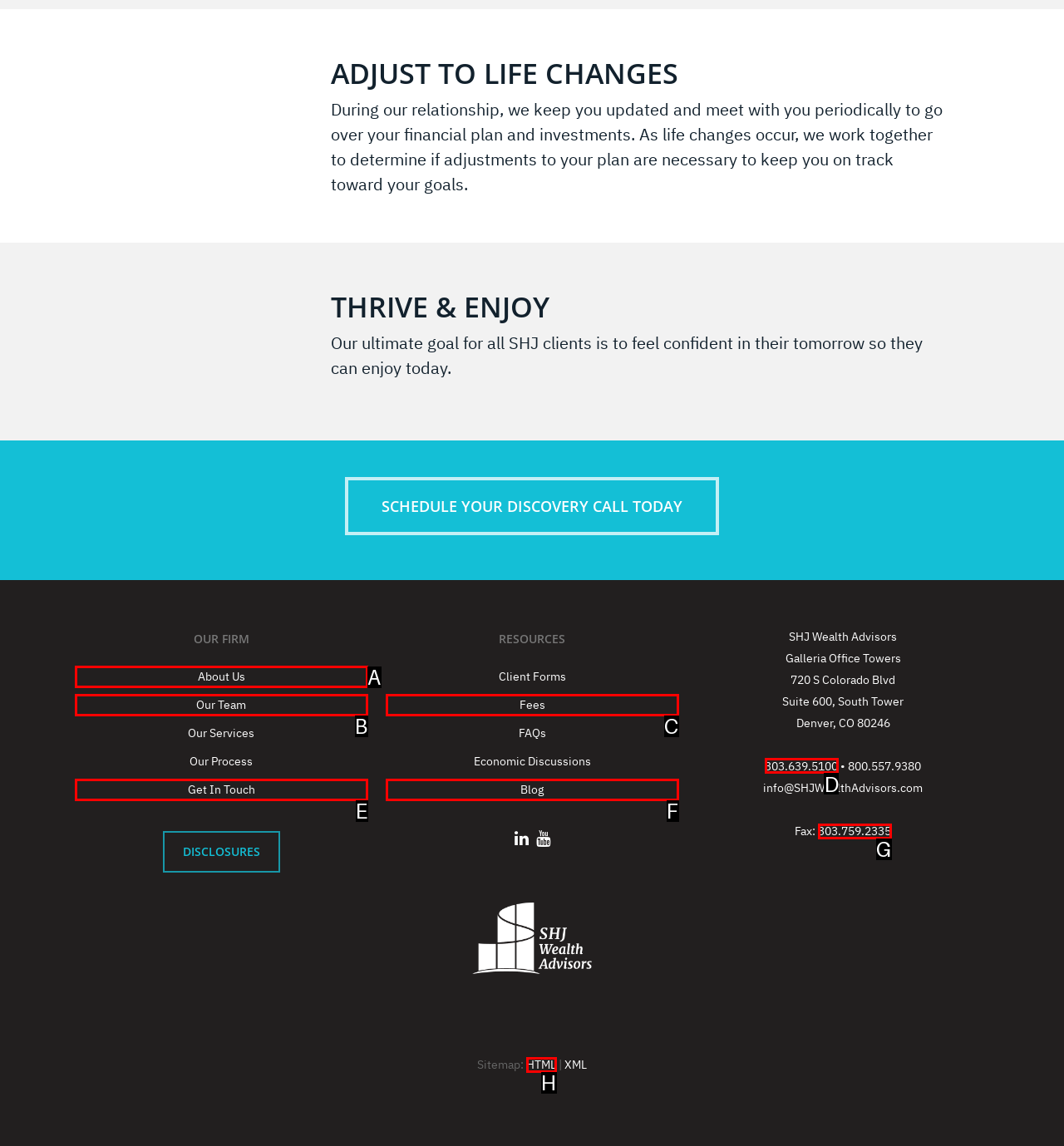Select the appropriate HTML element that needs to be clicked to finish the task: Search for products
Reply with the letter of the chosen option.

None